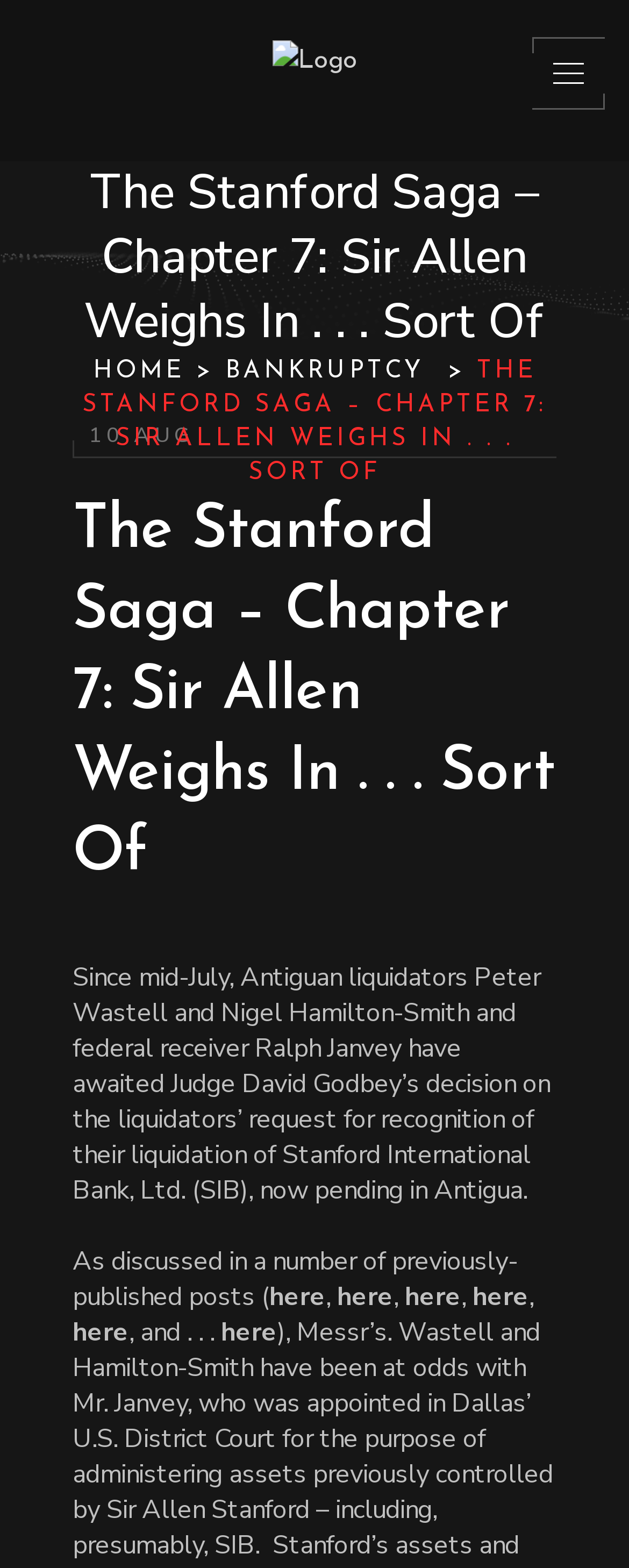Can you identify the bounding box coordinates of the clickable region needed to carry out this instruction: 'View the post about Stanford Saga'? The coordinates should be four float numbers within the range of 0 to 1, stated as [left, top, right, bottom].

[0.115, 0.612, 0.874, 0.771]